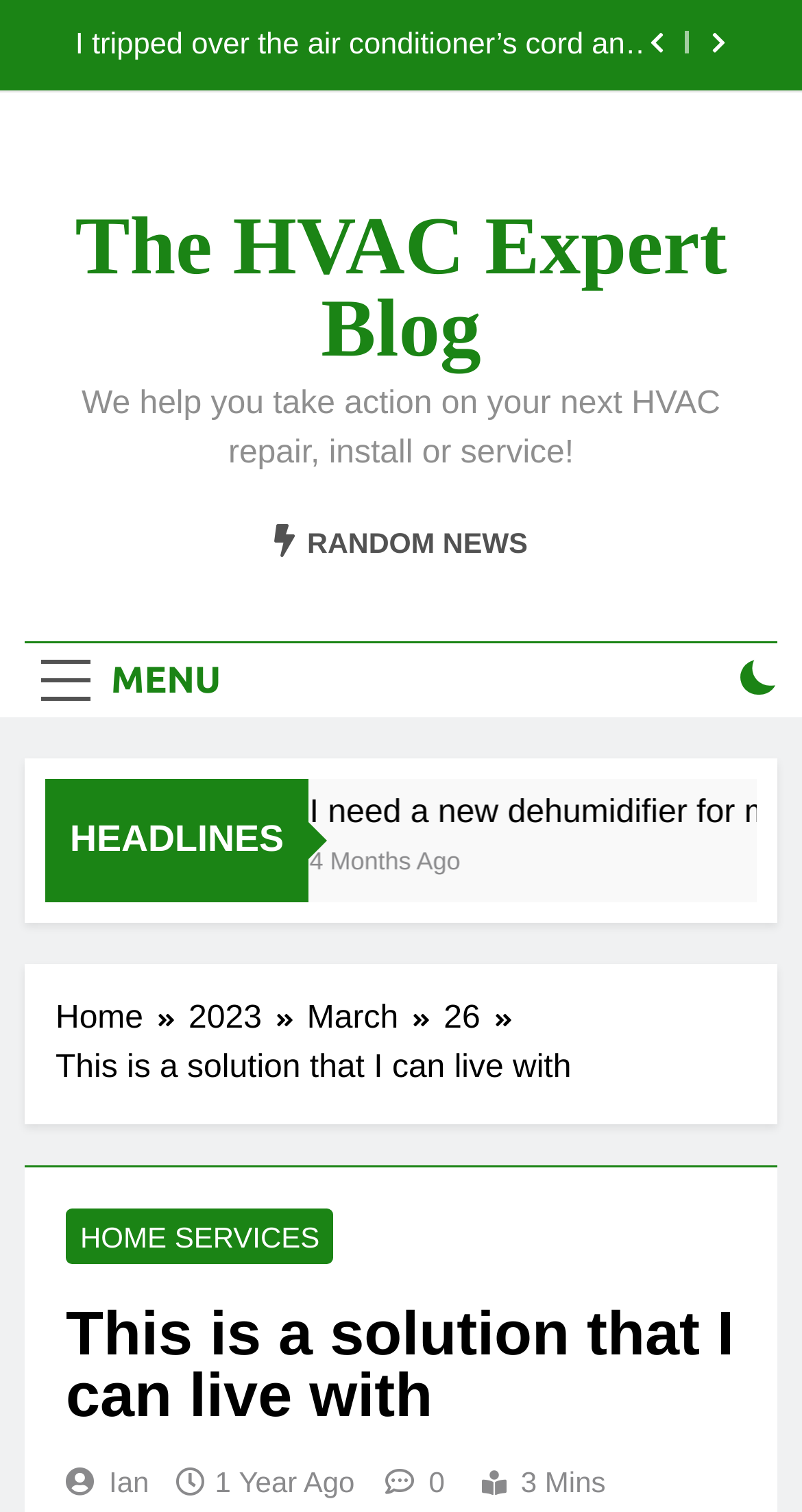Respond with a single word or phrase to the following question: What is the name of the blog?

The HVAC Expert Blog